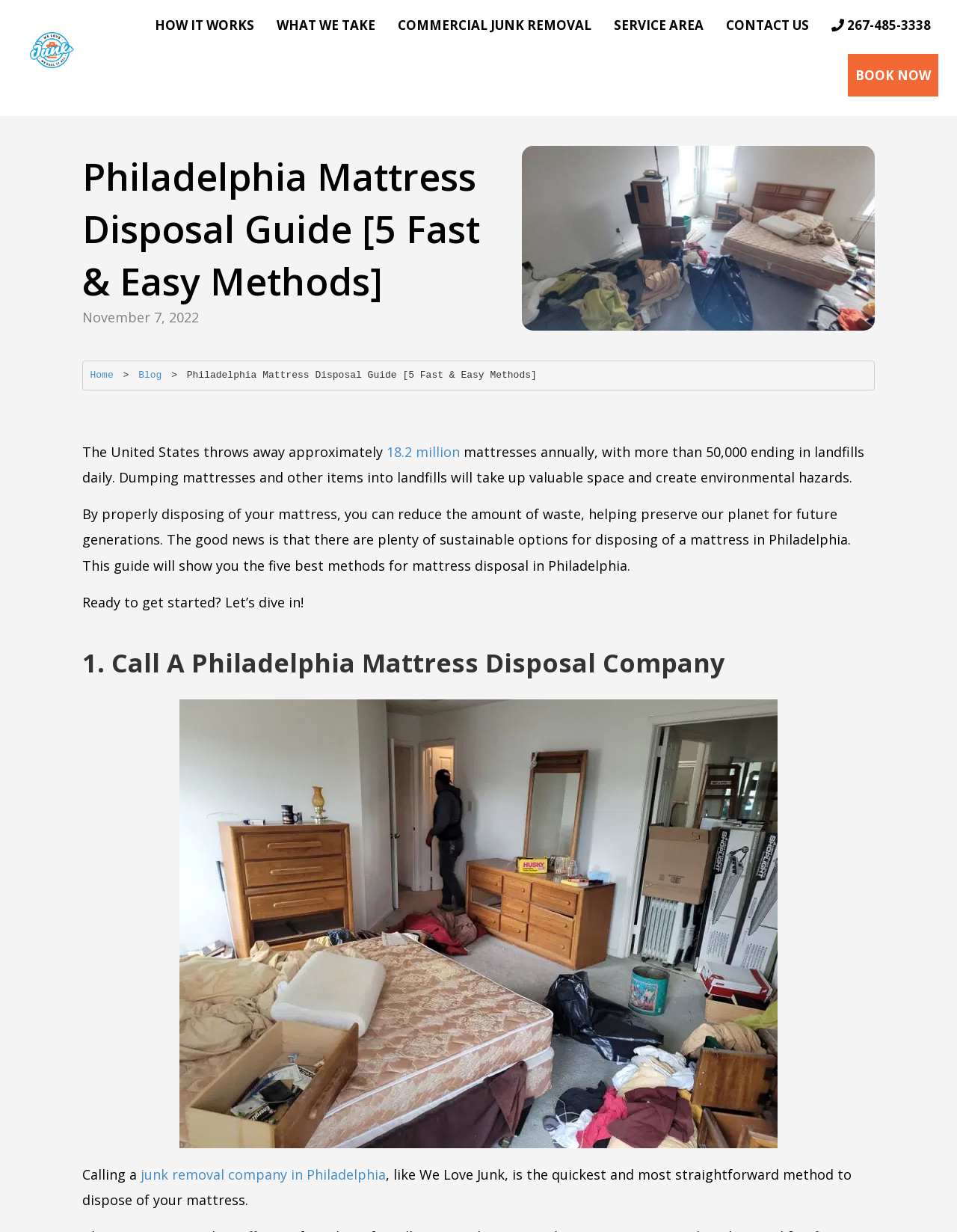Identify the bounding box coordinates of the region that should be clicked to execute the following instruction: "Click the 'HOW IT WORKS' link".

[0.154, 0.003, 0.273, 0.038]